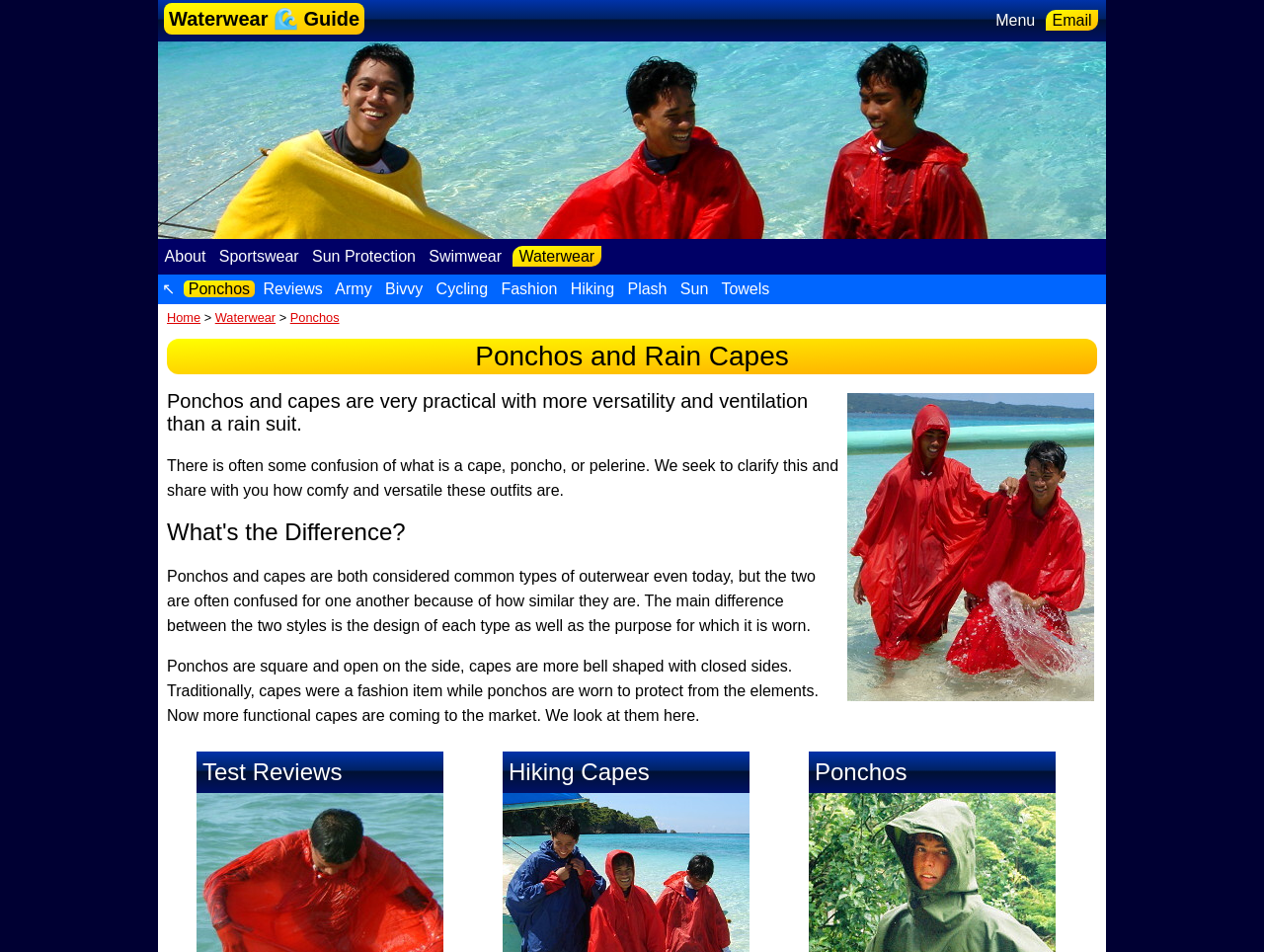Determine the bounding box coordinates of the element that should be clicked to execute the following command: "View the 'Waterwear Guide'".

[0.13, 0.003, 0.288, 0.036]